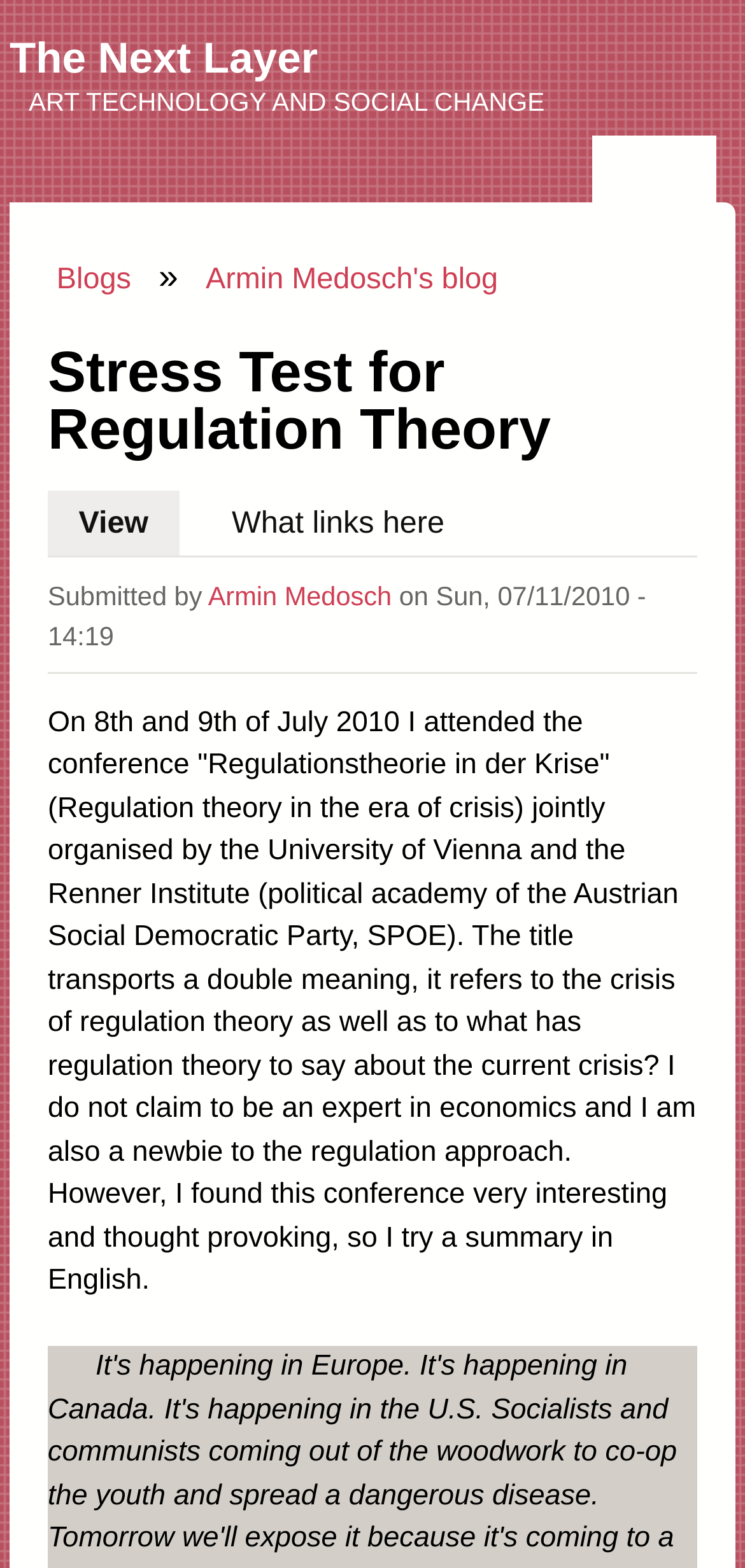Please determine the bounding box coordinates of the element to click on in order to accomplish the following task: "View 'What links here'". Ensure the coordinates are four float numbers ranging from 0 to 1, i.e., [left, top, right, bottom].

[0.27, 0.313, 0.638, 0.354]